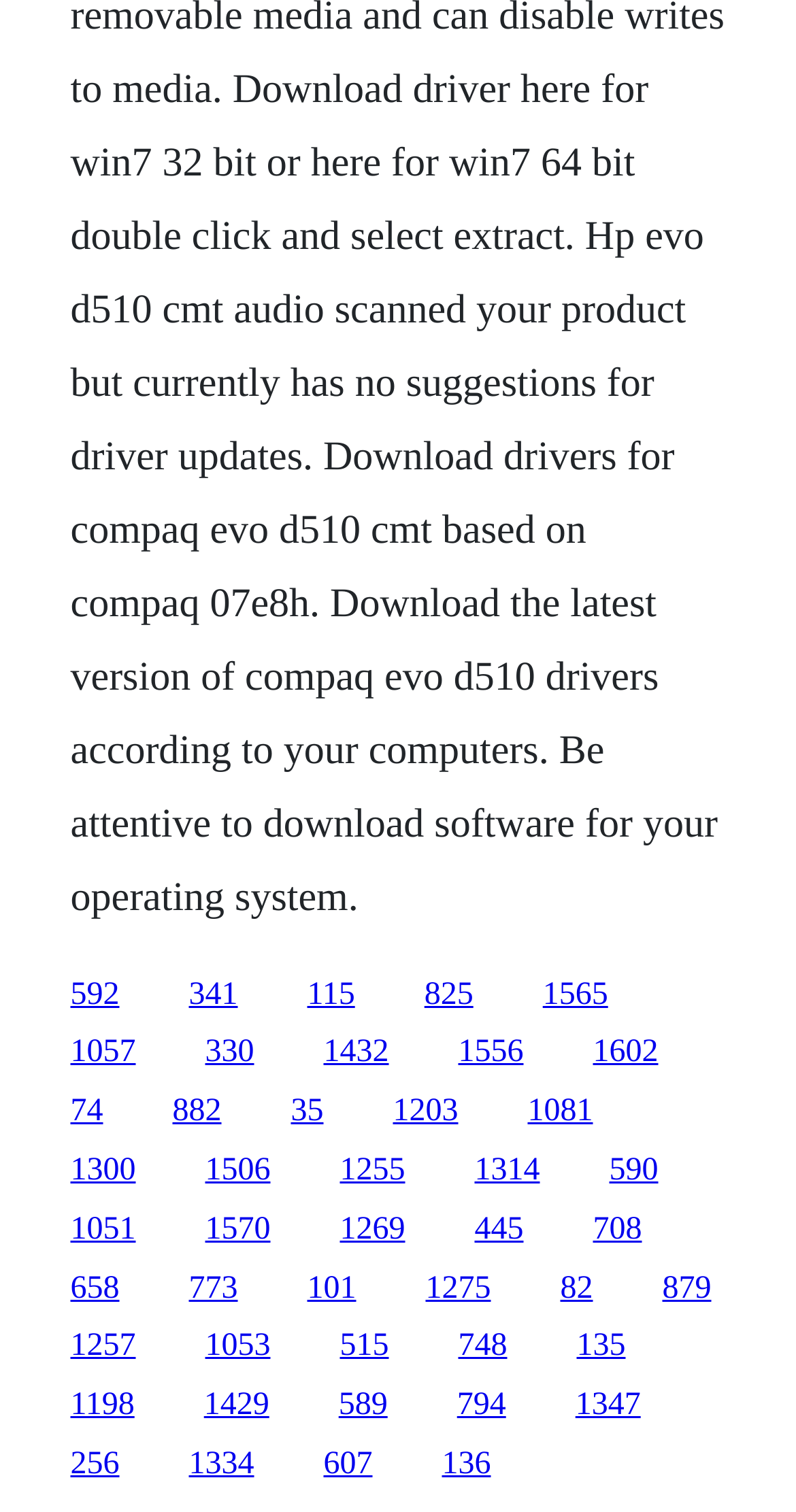Answer the question briefly using a single word or phrase: 
What is the vertical position of the first link?

0.646